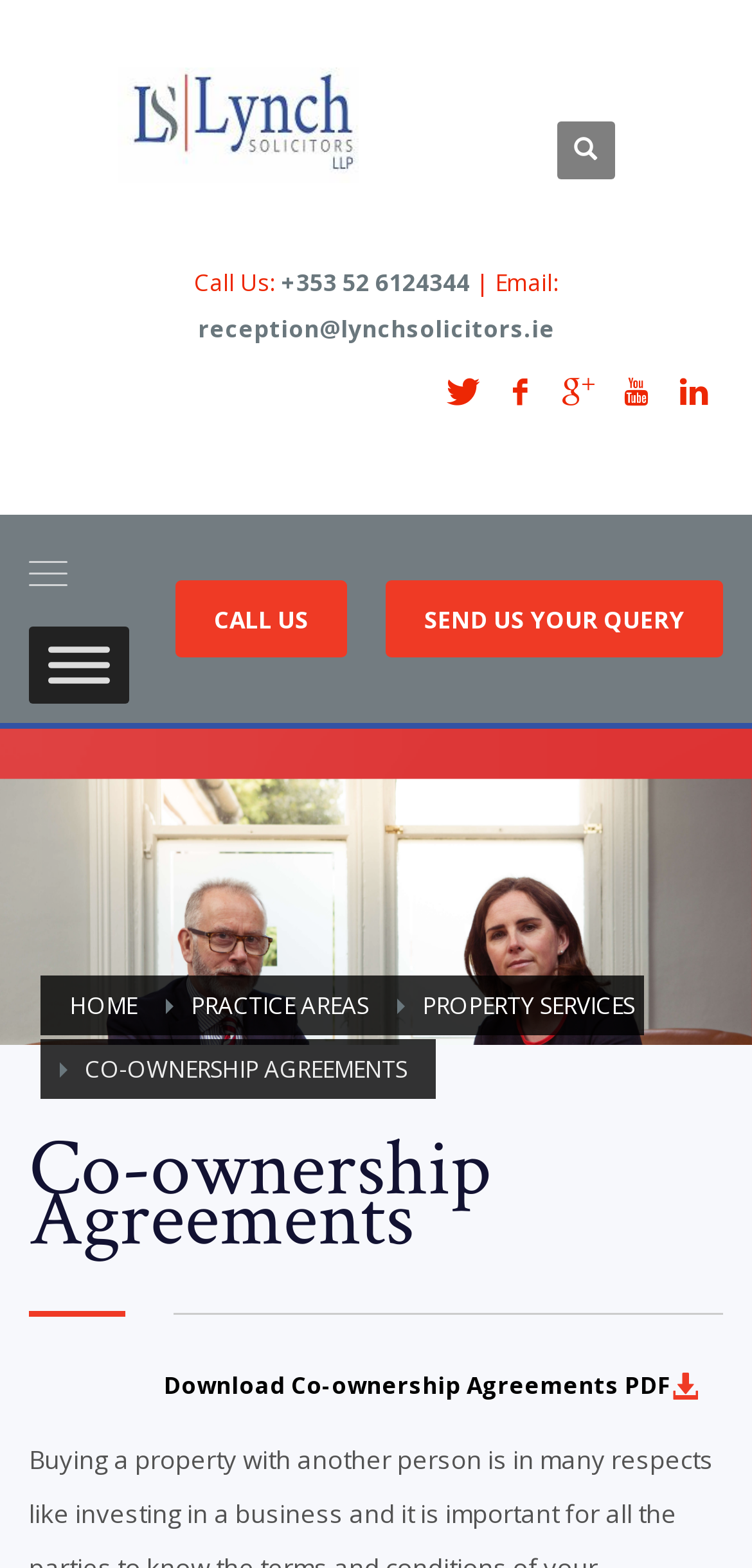Please determine the bounding box coordinates for the UI element described here. Use the format (top-left x, top-left y, bottom-right x, bottom-right y) with values bounded between 0 and 1: Kirk Benson

None